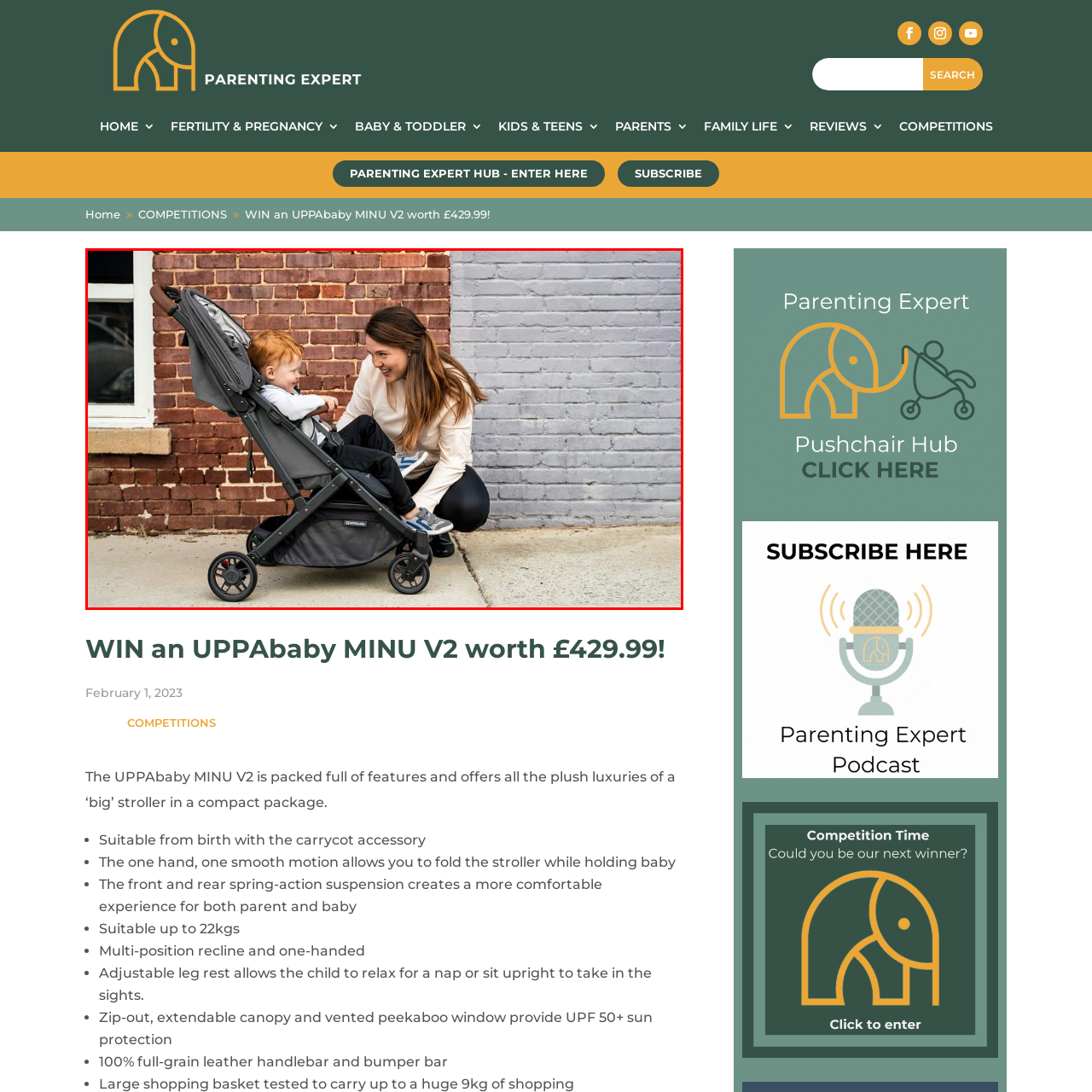What is the hair color of the child?
Pay attention to the image outlined by the red bounding box and provide a thorough explanation in your answer, using clues from the image.

The caption describes the child as having bright red hair, which is a distinctive feature that can be easily identified.